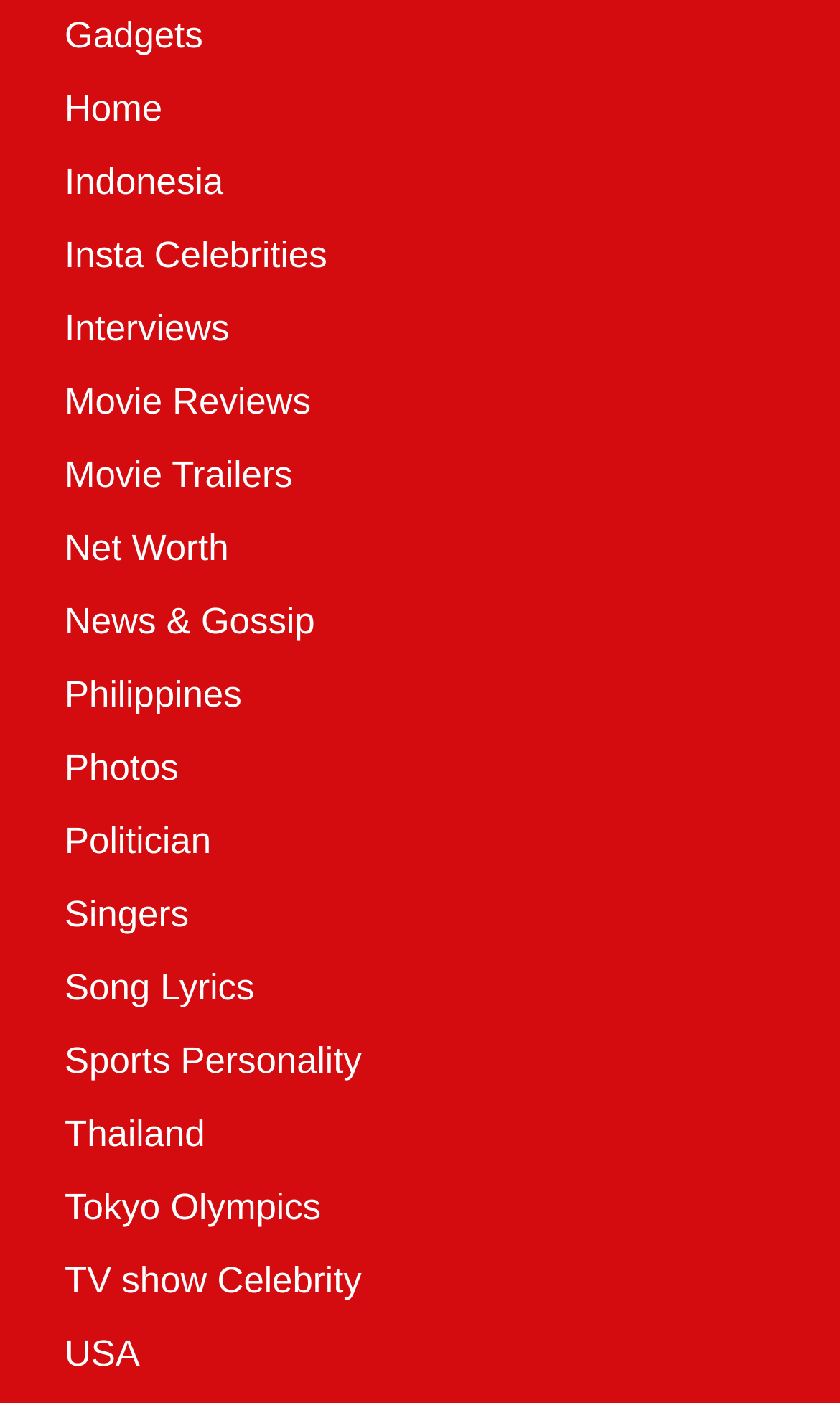Identify the bounding box coordinates of the clickable region necessary to fulfill the following instruction: "Explore Indonesia". The bounding box coordinates should be four float numbers between 0 and 1, i.e., [left, top, right, bottom].

[0.077, 0.116, 0.266, 0.145]